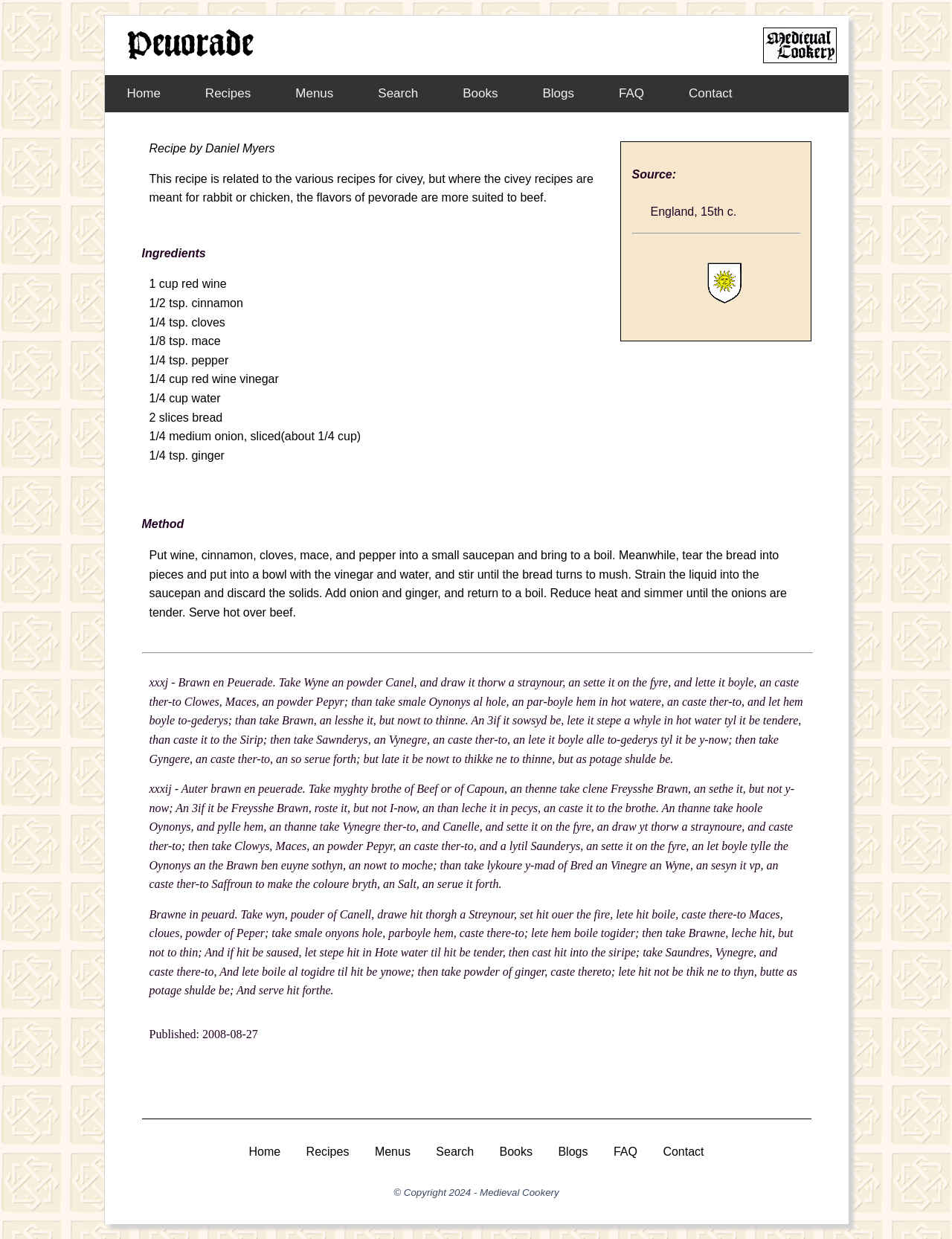Locate the bounding box coordinates of the clickable part needed for the task: "click the 'Search' link".

[0.374, 0.061, 0.463, 0.091]